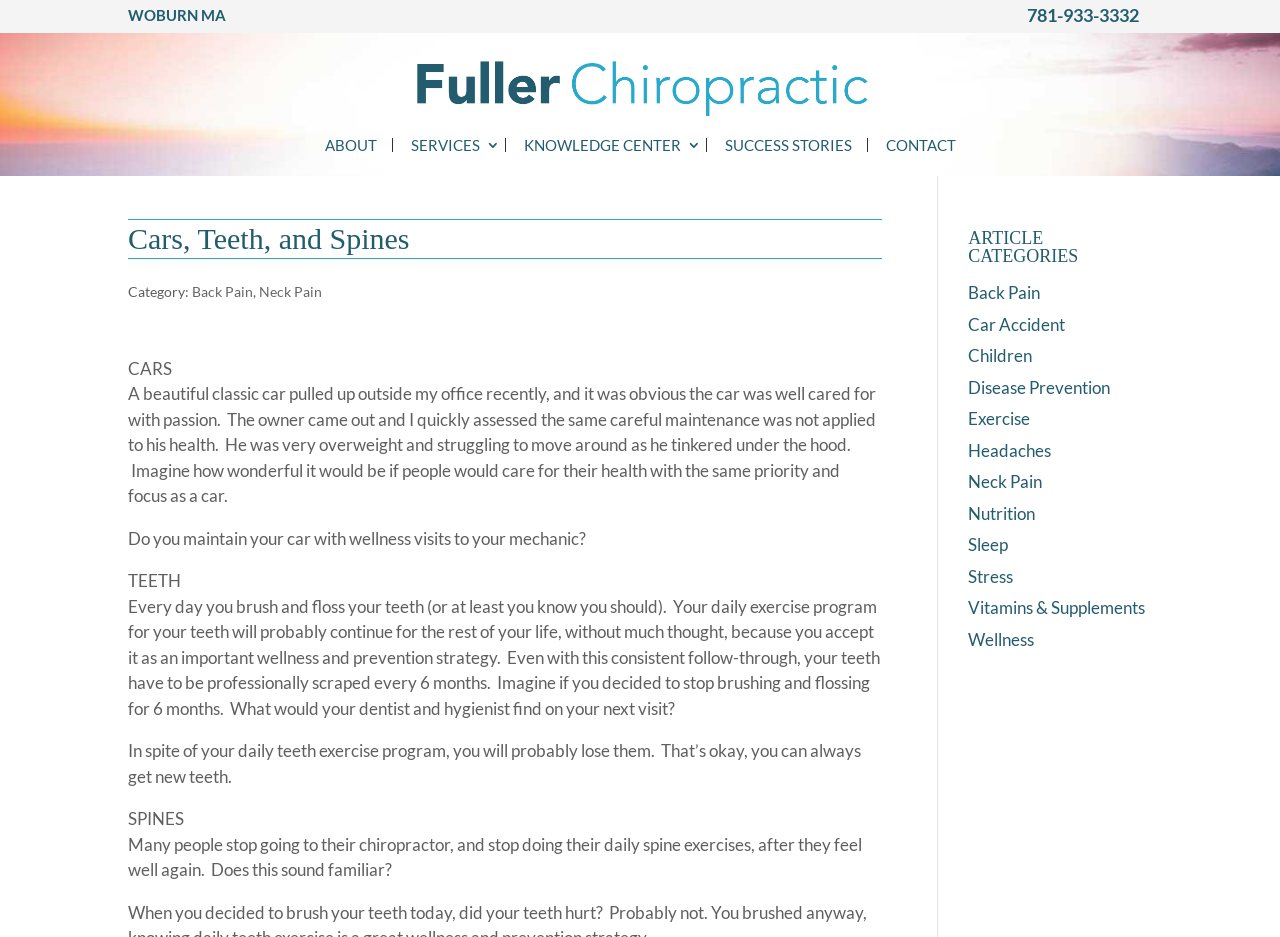Identify the bounding box coordinates of the region I need to click to complete this instruction: "Visit the 'SERVICES' page".

[0.309, 0.147, 0.395, 0.162]